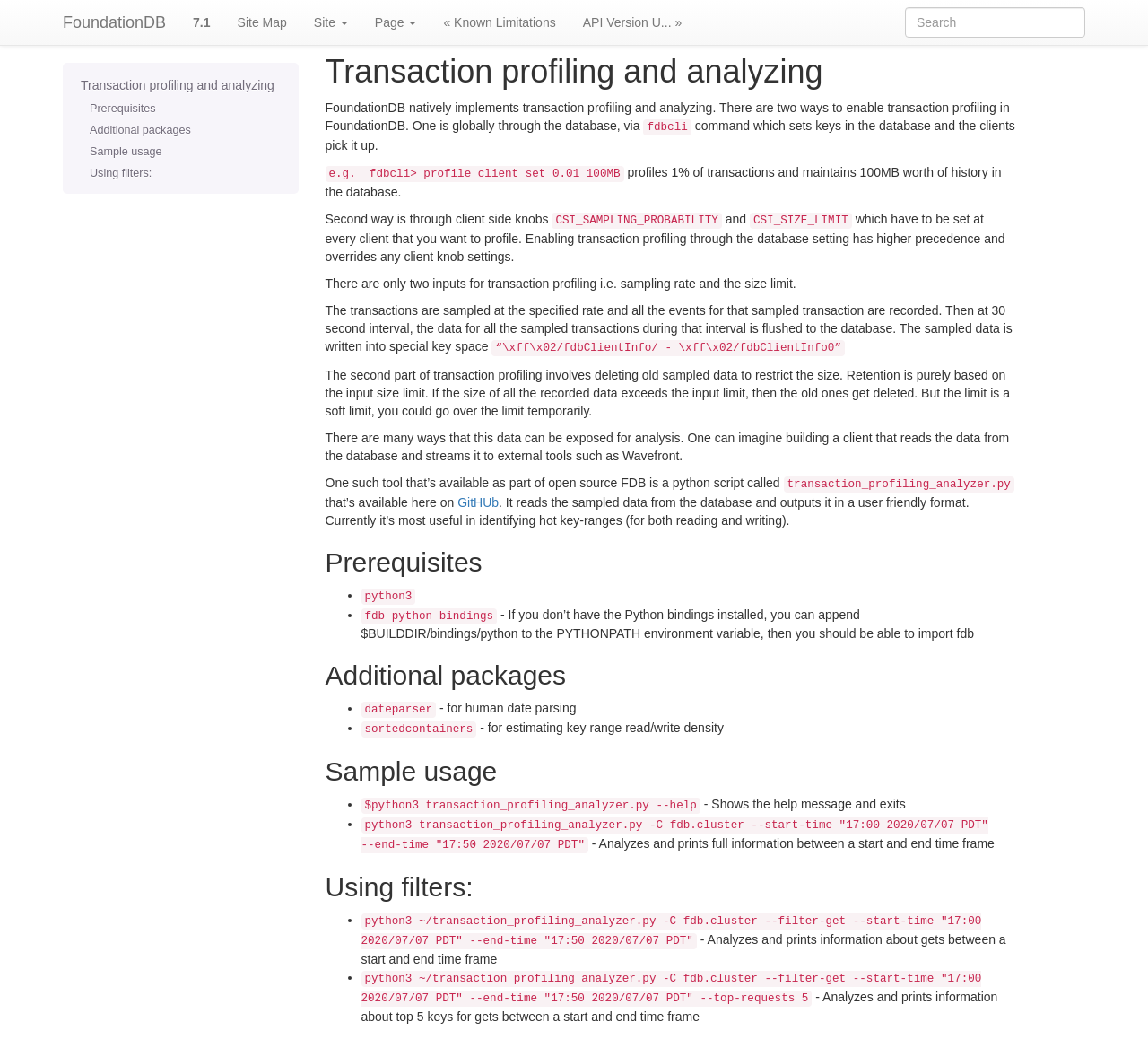How many ways are there to enable transaction profiling?
Offer a detailed and full explanation in response to the question.

According to the webpage, there are two ways to enable transaction profiling in FoundationDB. One is globally through the database, and the other is through client-side knobs. This is mentioned in the text 'There are two ways to enable transaction profiling in FoundationDB. One is globally through the database, via...'